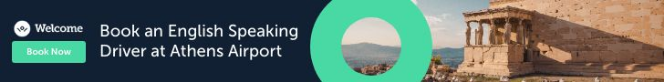With reference to the screenshot, provide a detailed response to the question below:
Where can you book the taxi service?

The banner mentions 'Book an English Speaking Driver at Athens Airport', implying that the taxi service can be booked at the airport.